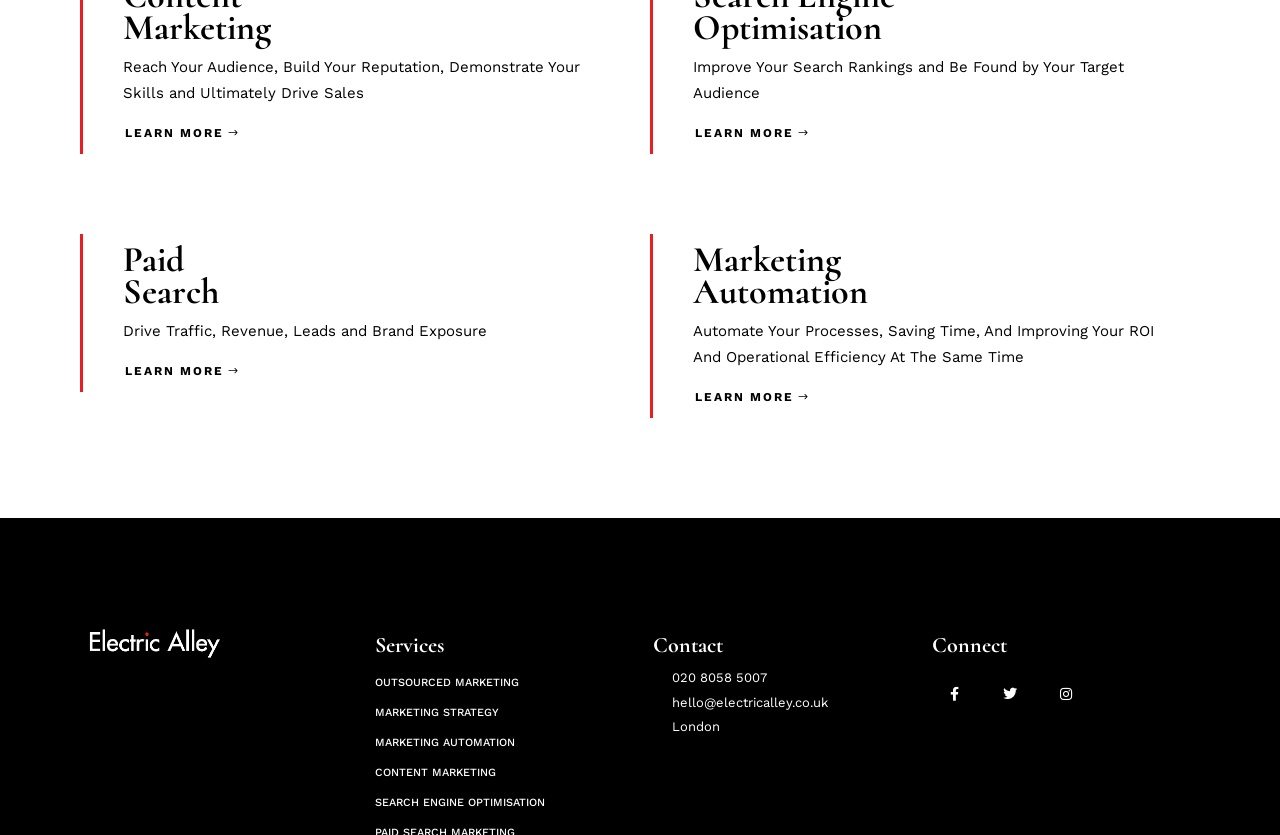Given the description of a UI element: "Instagram", identify the bounding box coordinates of the matching element in the webpage screenshot.

[0.815, 0.804, 0.85, 0.858]